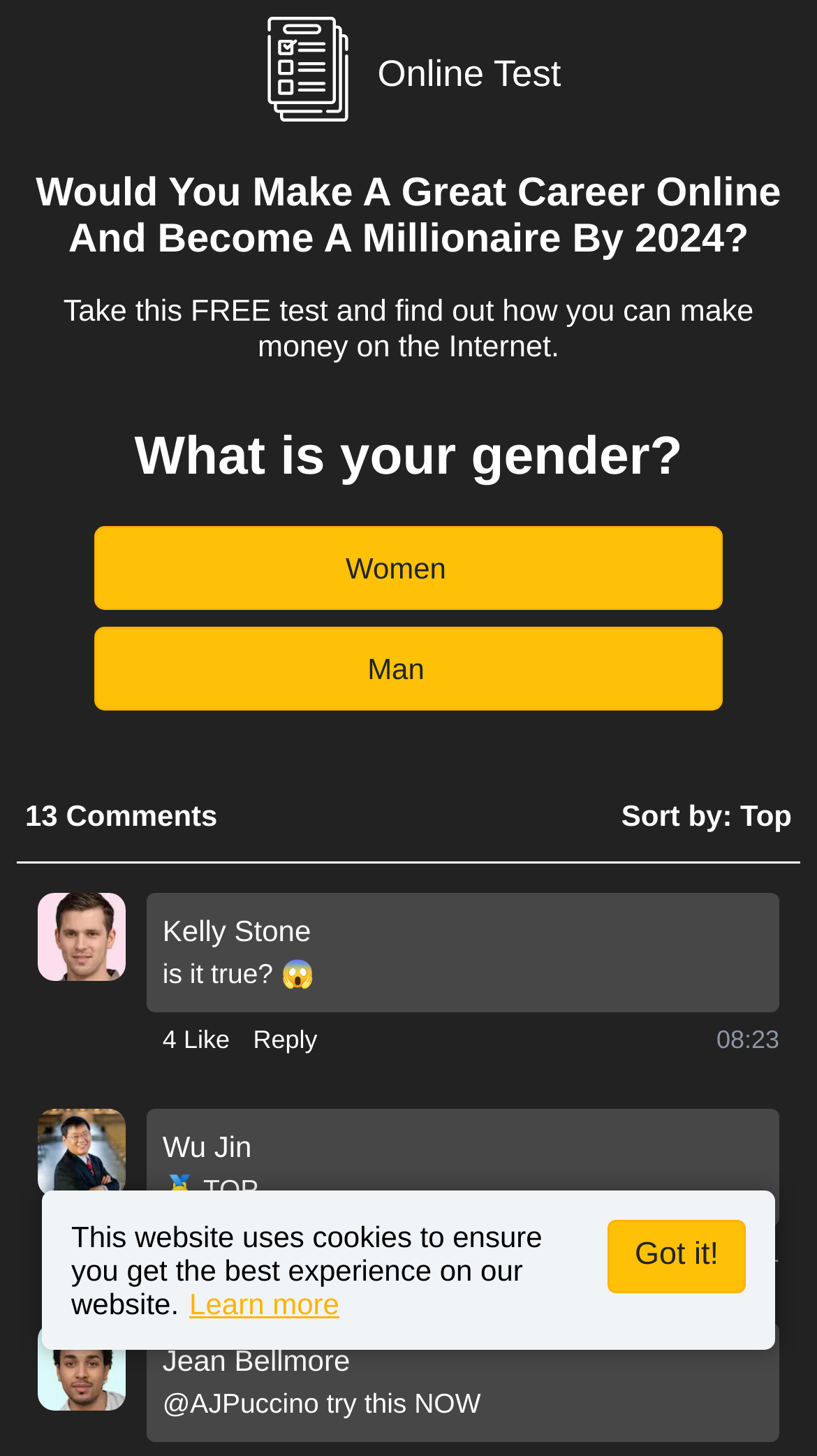Locate the bounding box coordinates of the element to click to perform the following action: 'Click the '4 Like' button'. The coordinates should be given as four float values between 0 and 1, in the form of [left, top, right, bottom].

[0.199, 0.7, 0.281, 0.726]